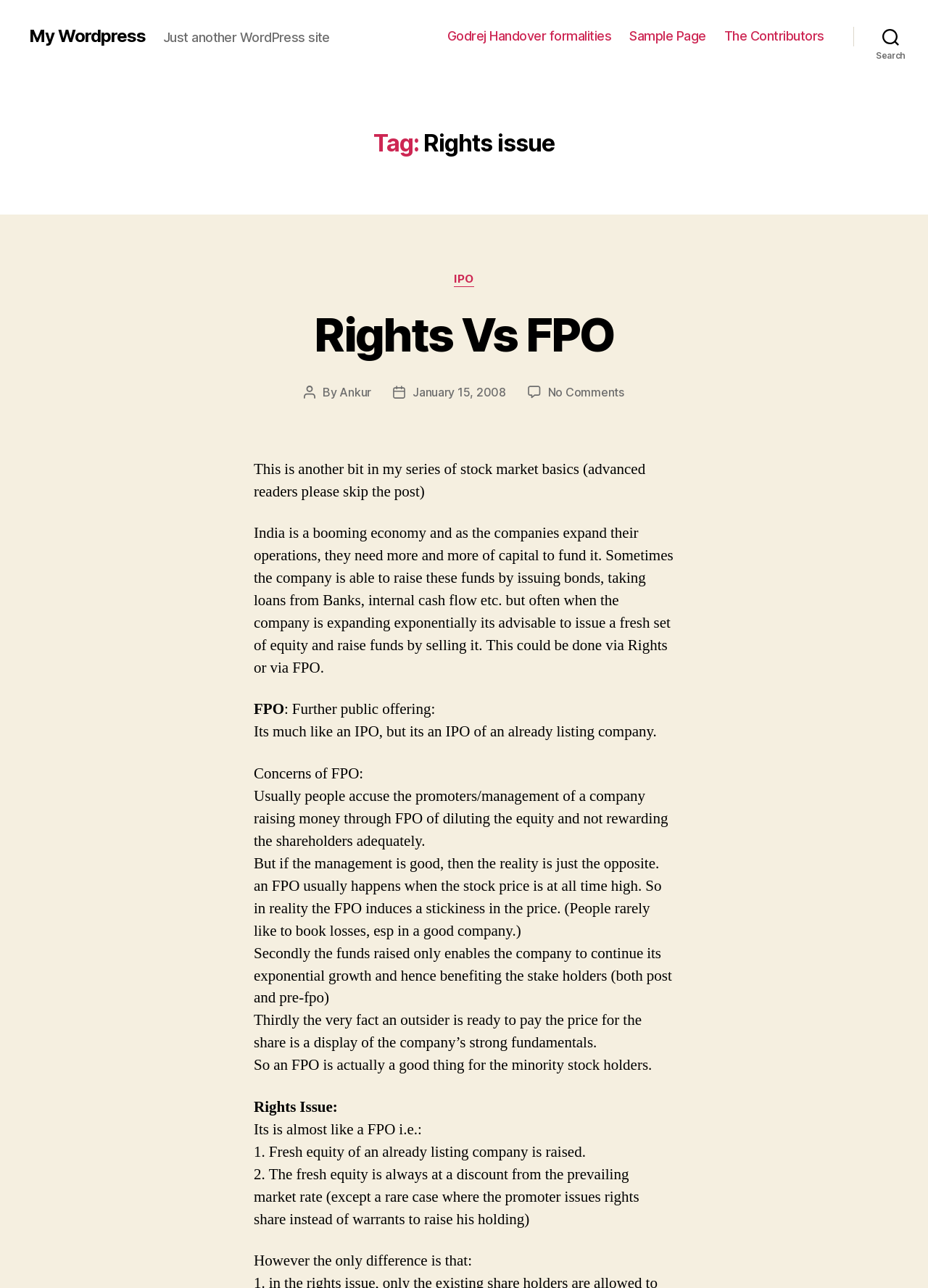Locate the bounding box coordinates of the area you need to click to fulfill this instruction: 'Go to 'Sample Page''. The coordinates must be in the form of four float numbers ranging from 0 to 1: [left, top, right, bottom].

[0.678, 0.022, 0.761, 0.034]